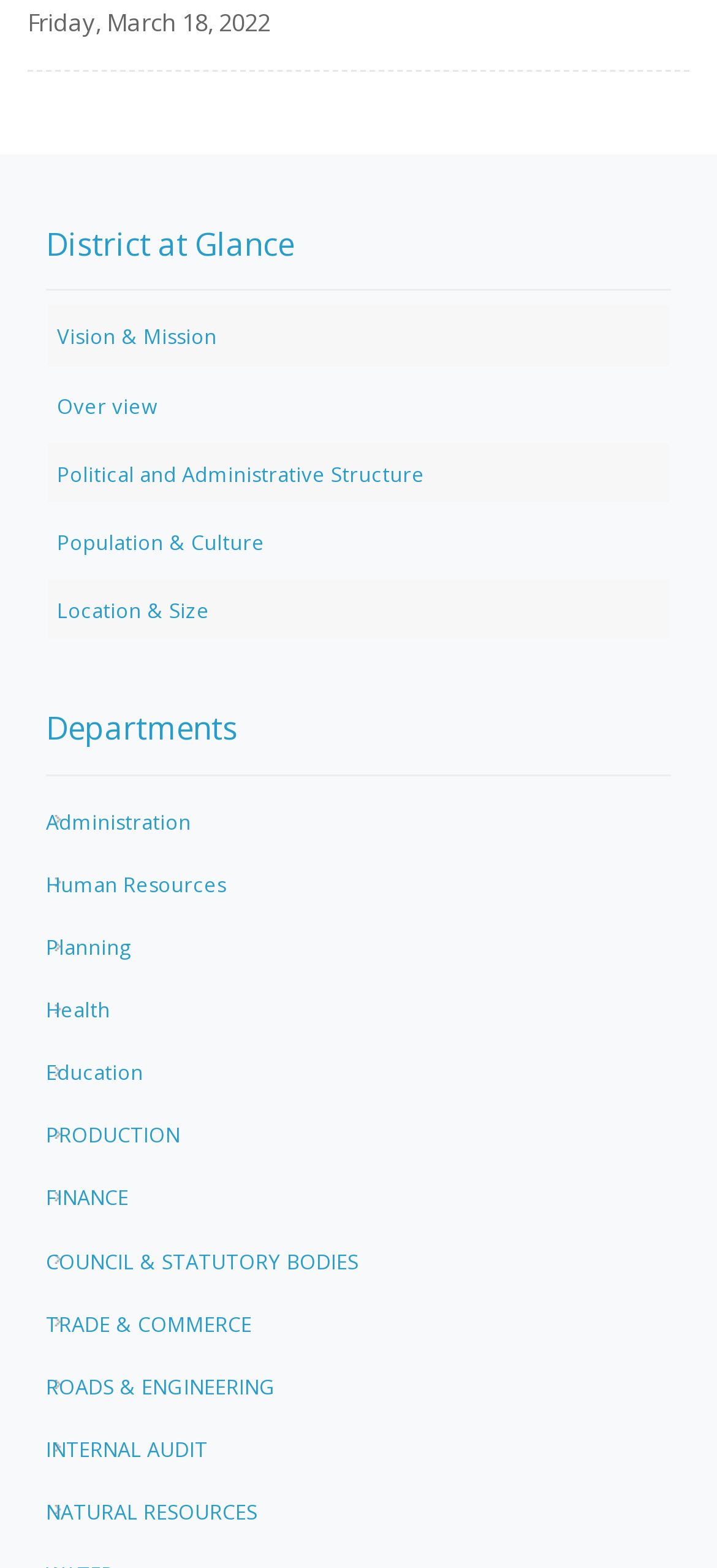Pinpoint the bounding box coordinates of the element to be clicked to execute the instruction: "Go to Next post".

None